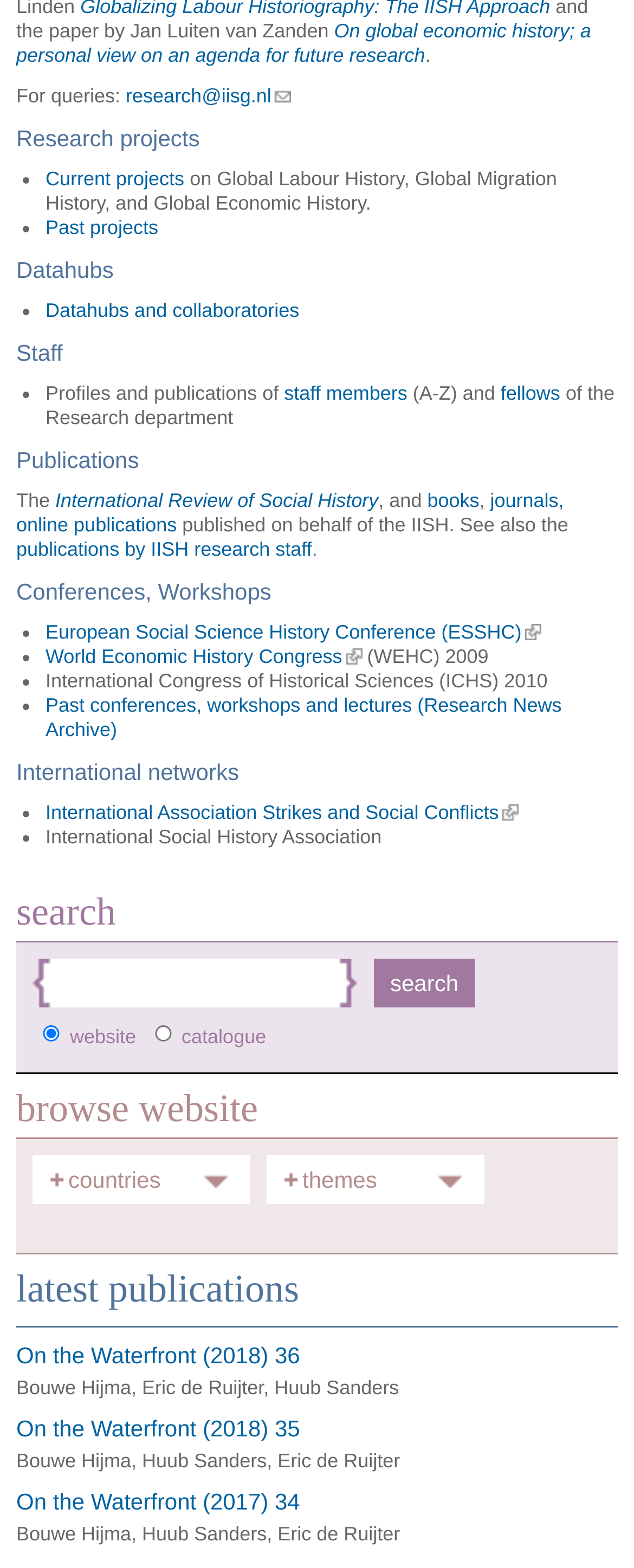Determine the bounding box coordinates for the area you should click to complete the following instruction: "Browse publications by IISH research staff".

[0.026, 0.343, 0.492, 0.358]